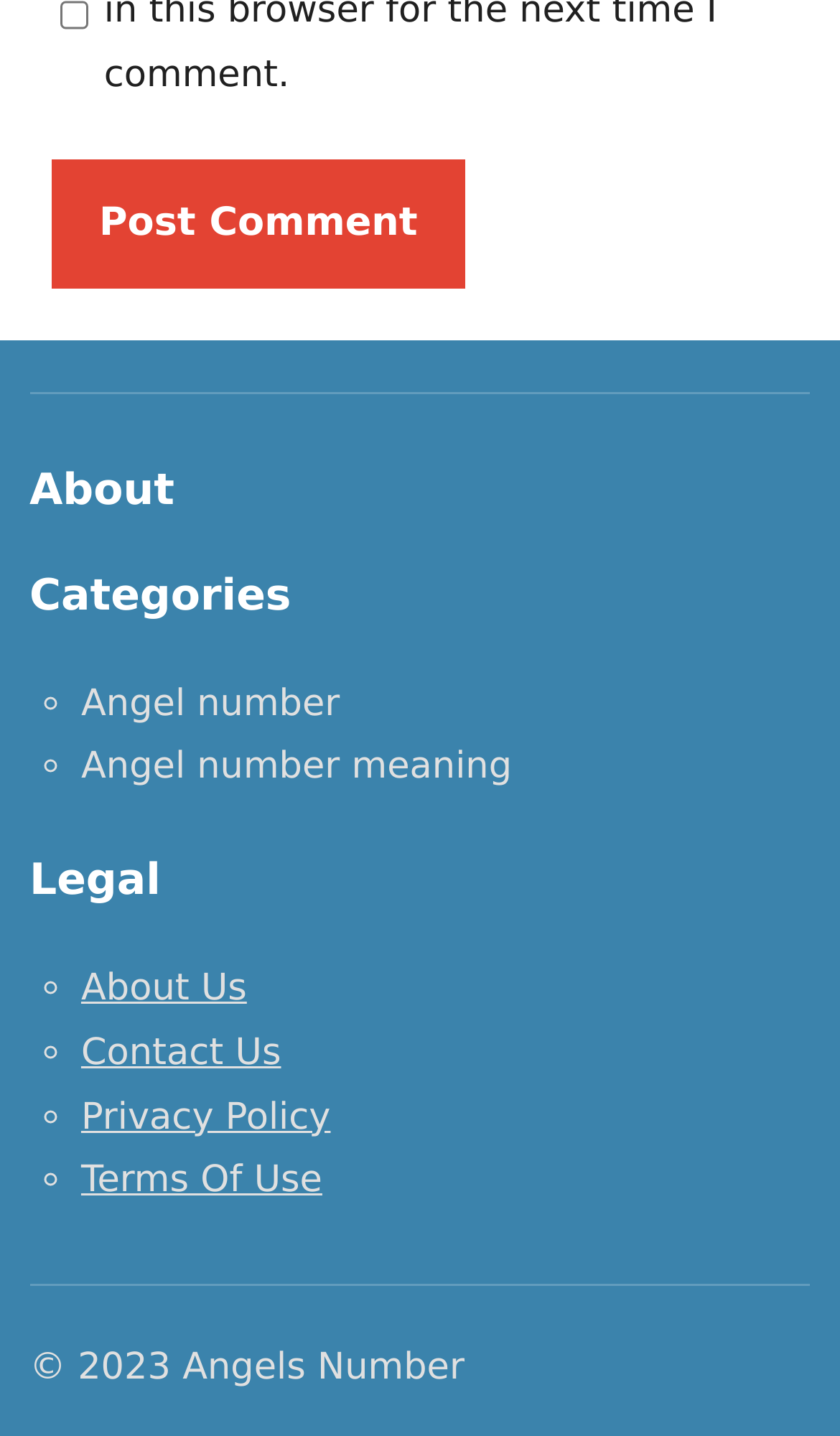What is the purpose of the button at the top?
Provide an in-depth and detailed explanation in response to the question.

The button at the top has the text 'Post Comment', indicating that it is used to submit a comment or feedback on the webpage.